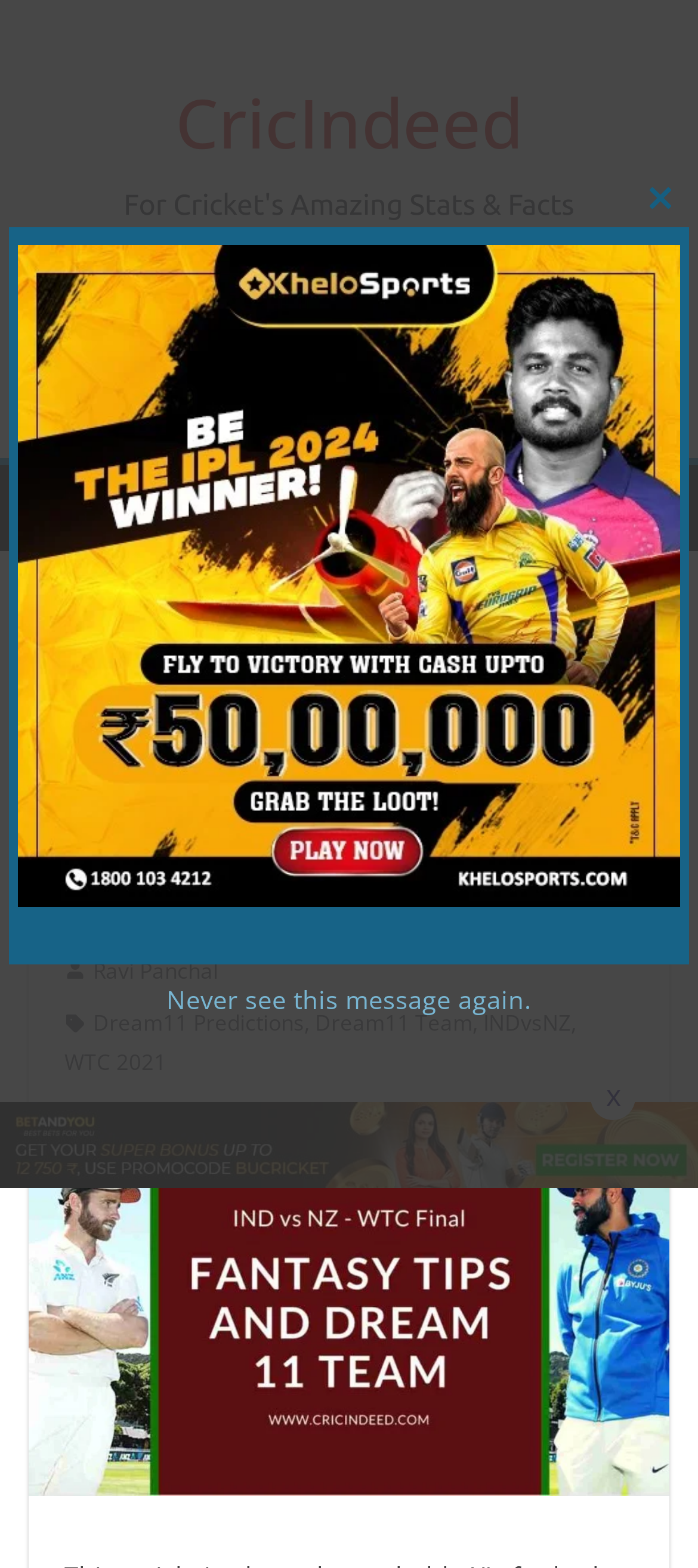Please locate the bounding box coordinates of the element that should be clicked to complete the given instruction: "Click on the Dream11 Team link".

[0.451, 0.64, 0.677, 0.665]